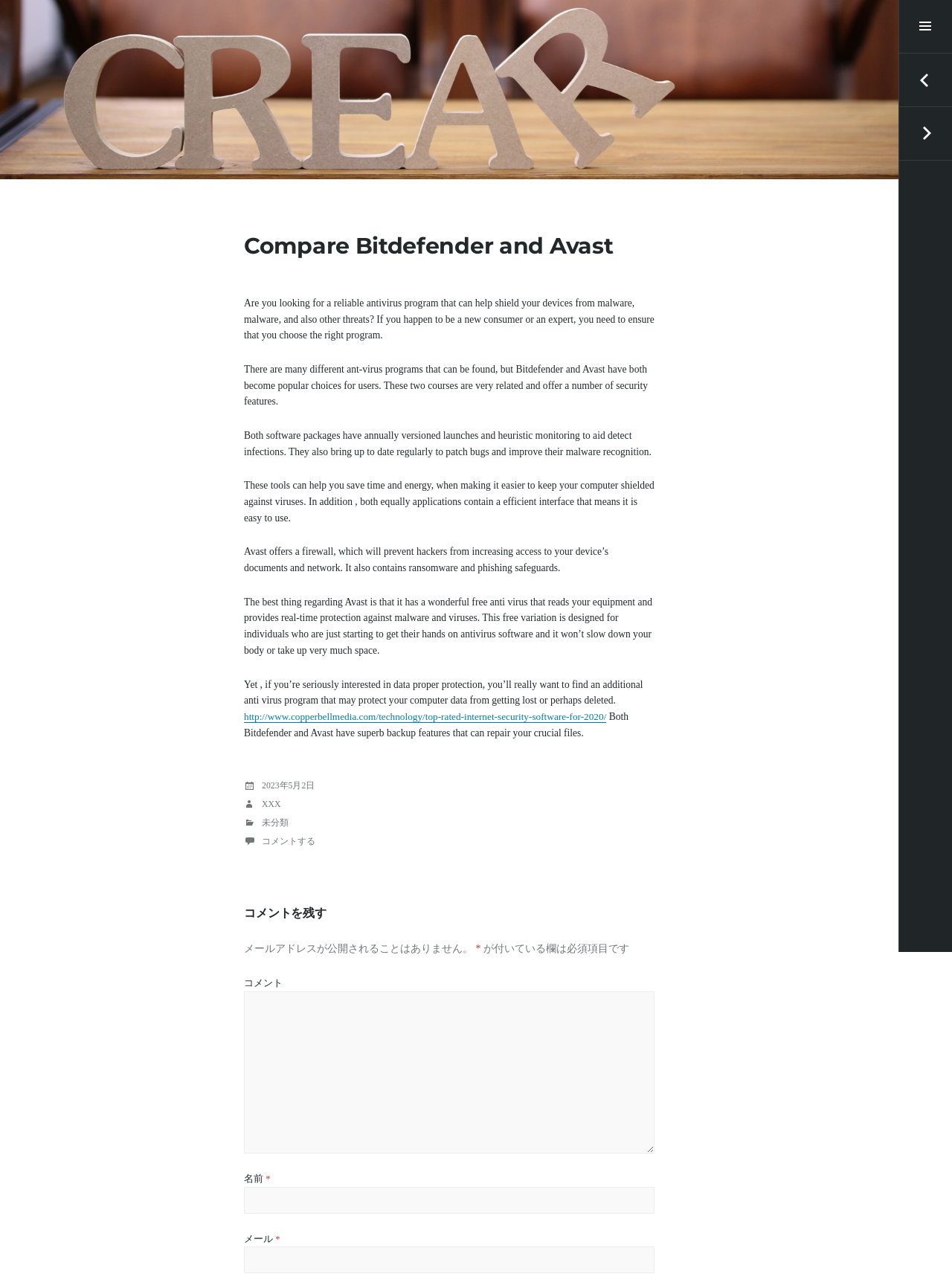Find the bounding box coordinates for the area you need to click to carry out the instruction: "Click the link to skip to content". The coordinates should be four float numbers between 0 and 1, indicated as [left, top, right, bottom].

[0.0, 0.141, 0.109, 0.154]